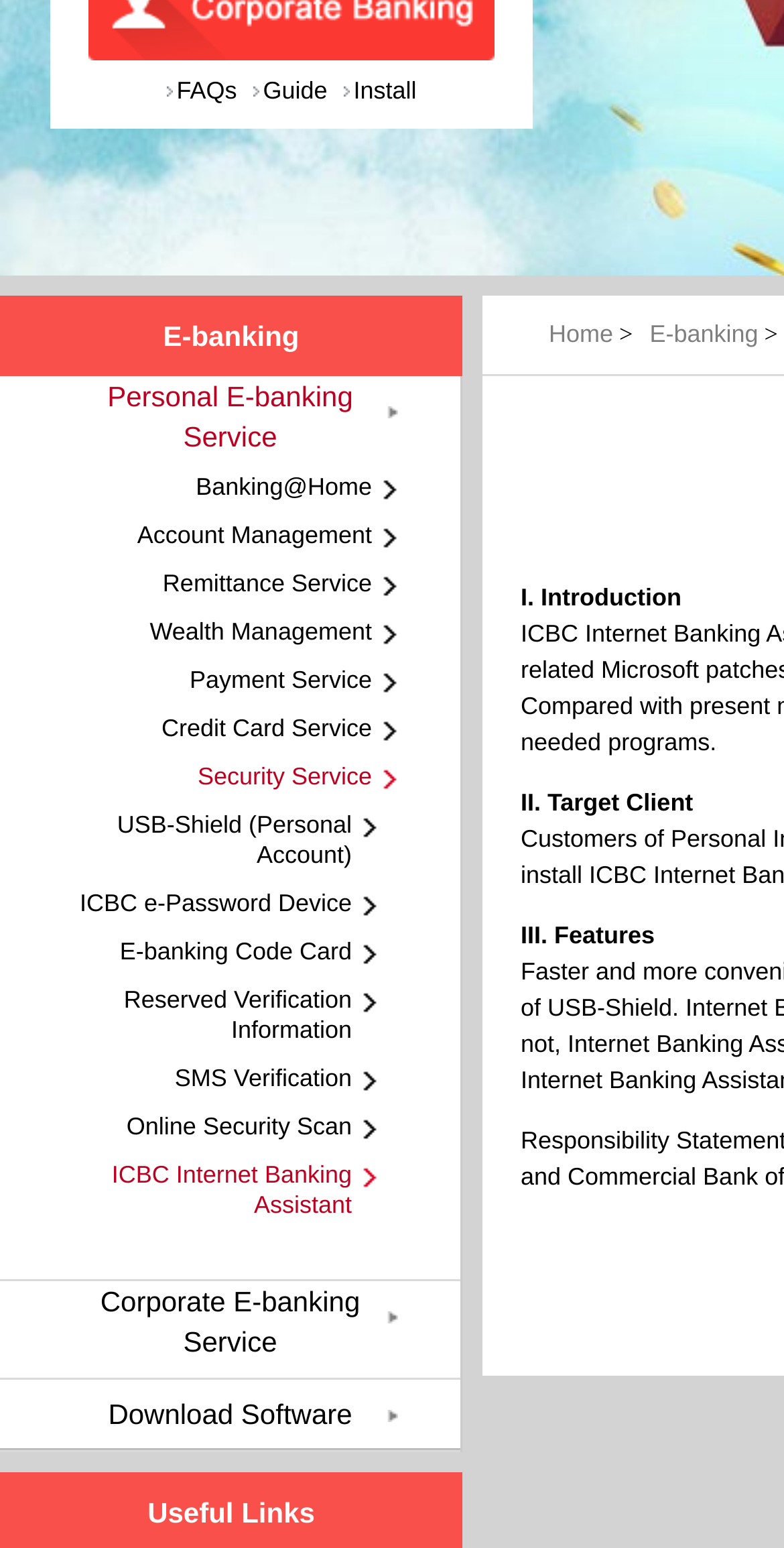Using the description "Download Software Download Software", locate and provide the bounding box of the UI element.

[0.0, 0.891, 0.587, 0.938]